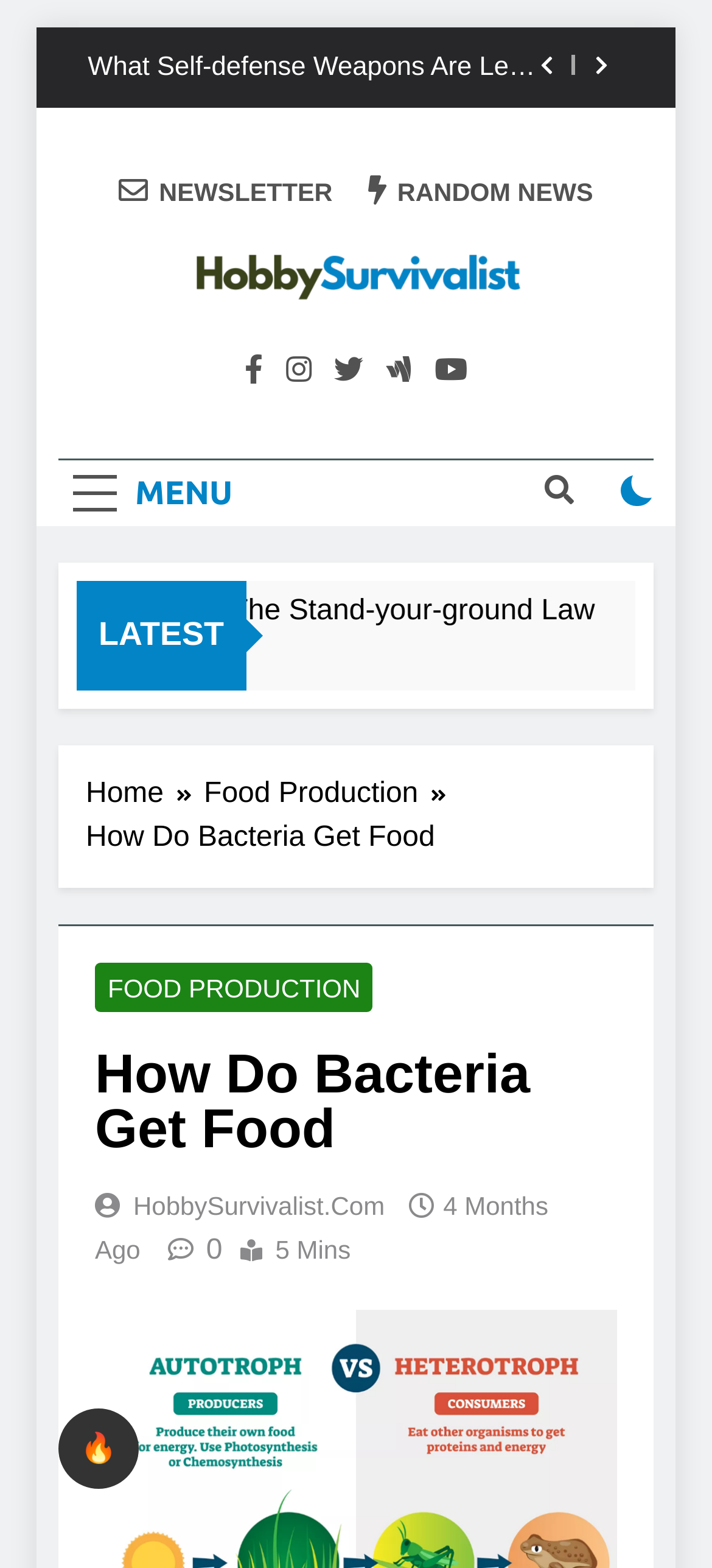Give the bounding box coordinates for the element described as: "No Comments".

None